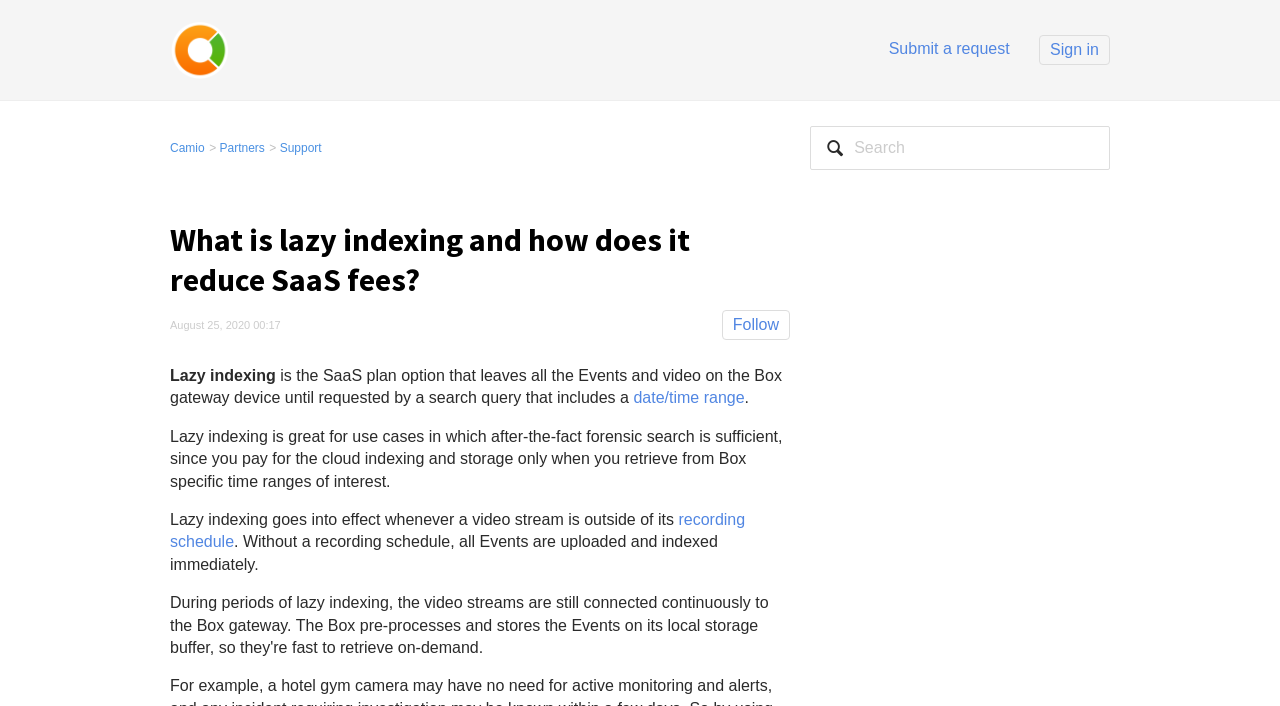Please locate the clickable area by providing the bounding box coordinates to follow this instruction: "Search for something".

[0.633, 0.178, 0.867, 0.241]